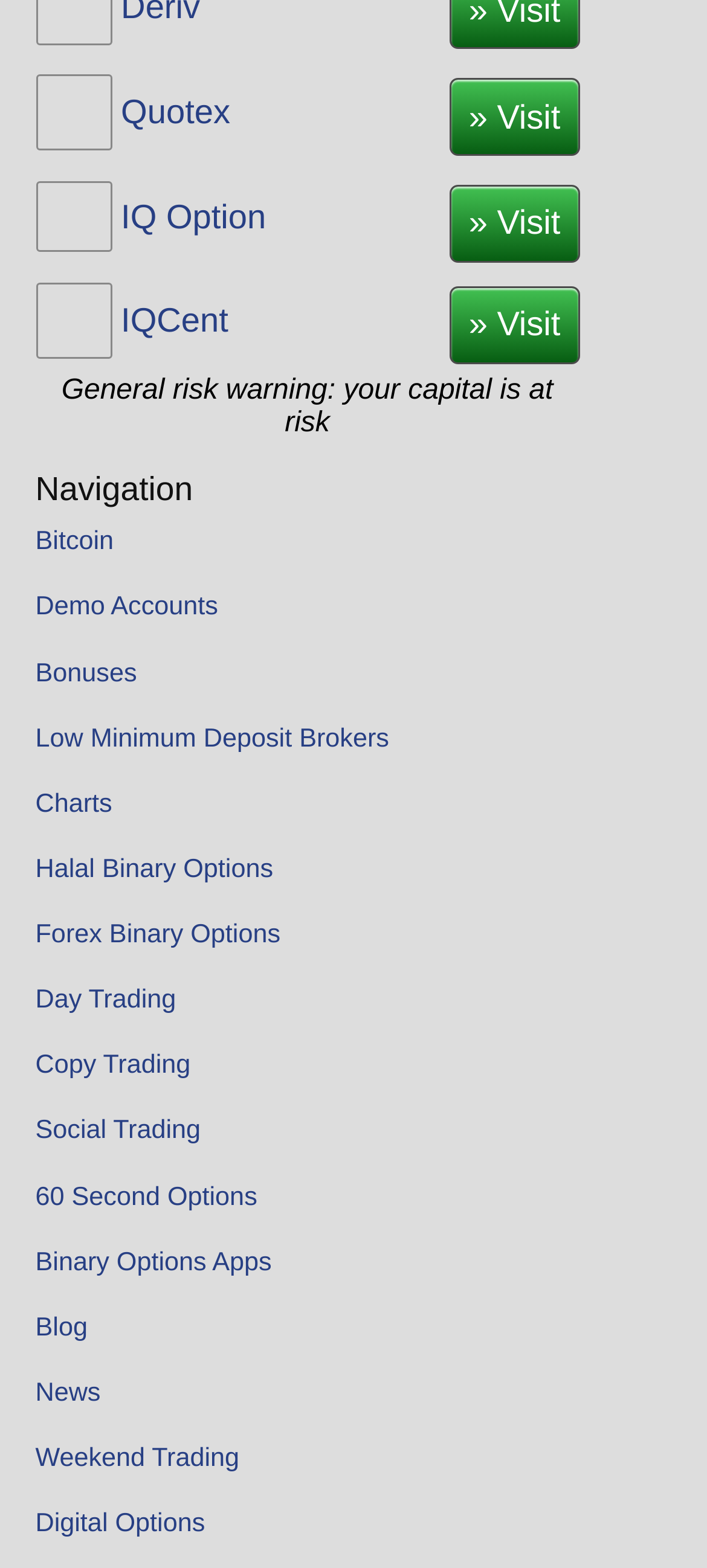Determine the coordinates of the bounding box that should be clicked to complete the instruction: "Read the blog". The coordinates should be represented by four float numbers between 0 and 1: [left, top, right, bottom].

[0.05, 0.834, 0.124, 0.859]